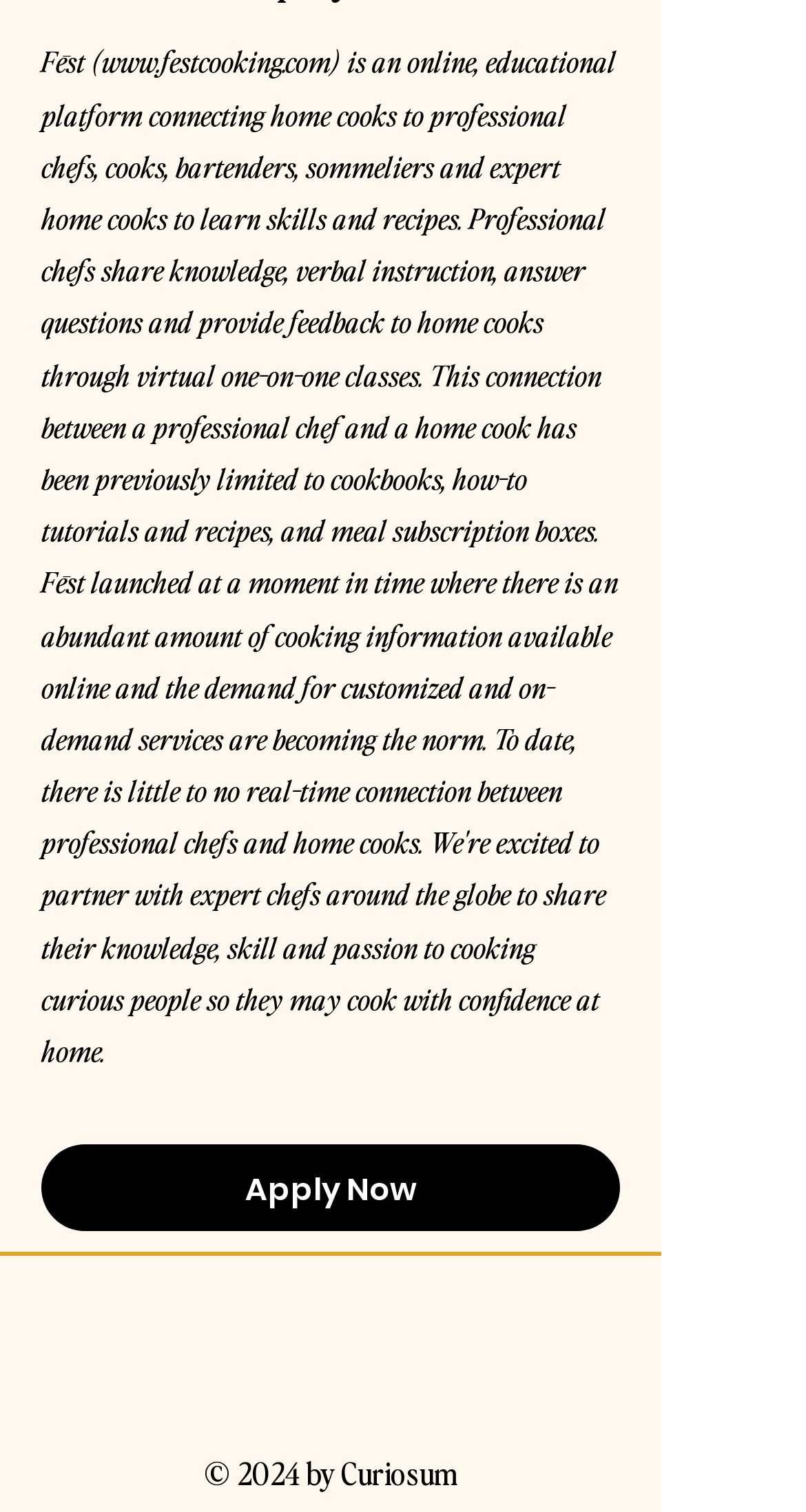Please provide a comprehensive answer to the question based on the screenshot: What is the copyright year of the webpage?

The copyright year of the webpage is mentioned at the bottom of the webpage in the StaticText element with the text '© 2024 by Curiosum'.